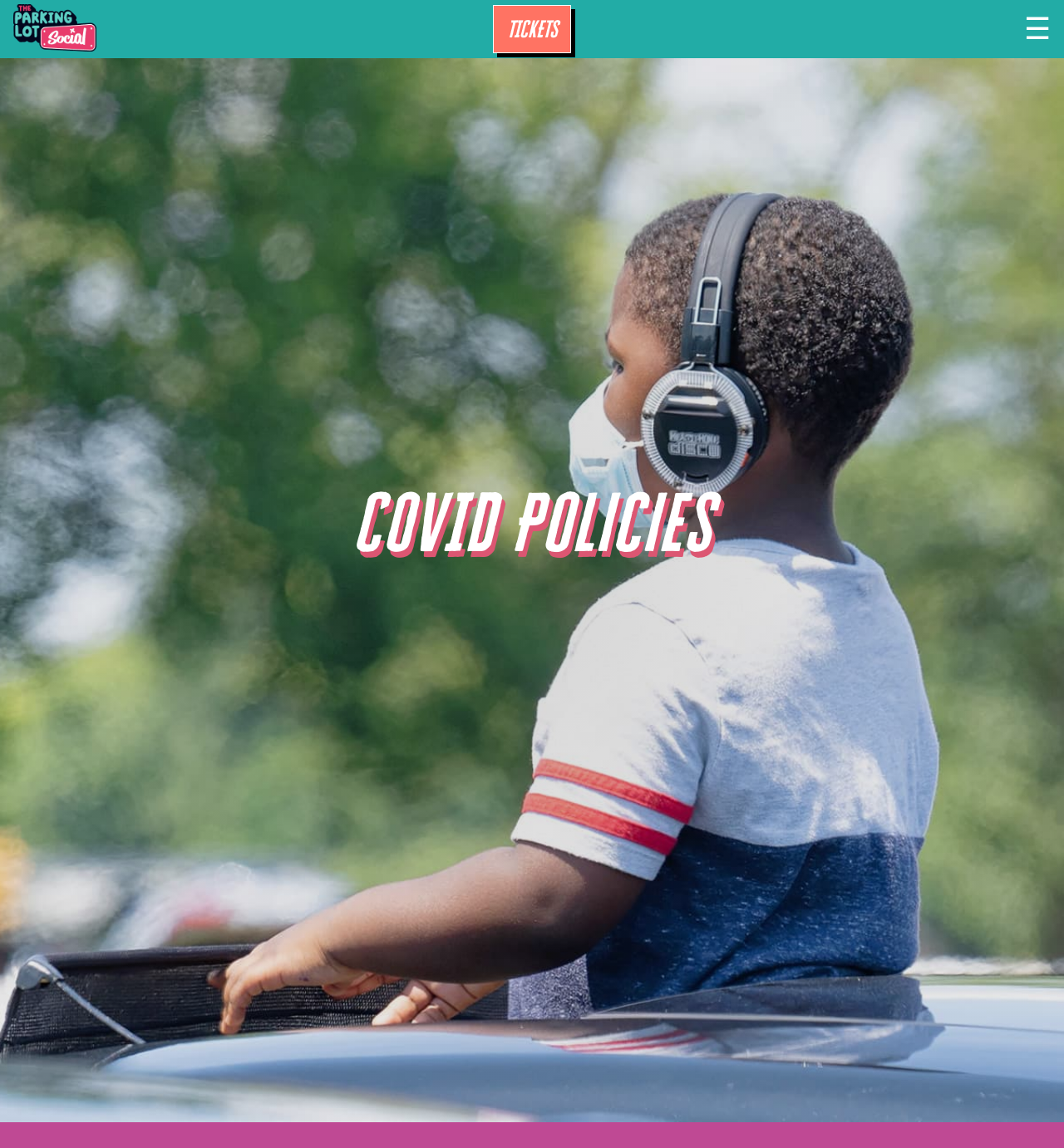Give the bounding box coordinates for the element described as: "Site Links".

None